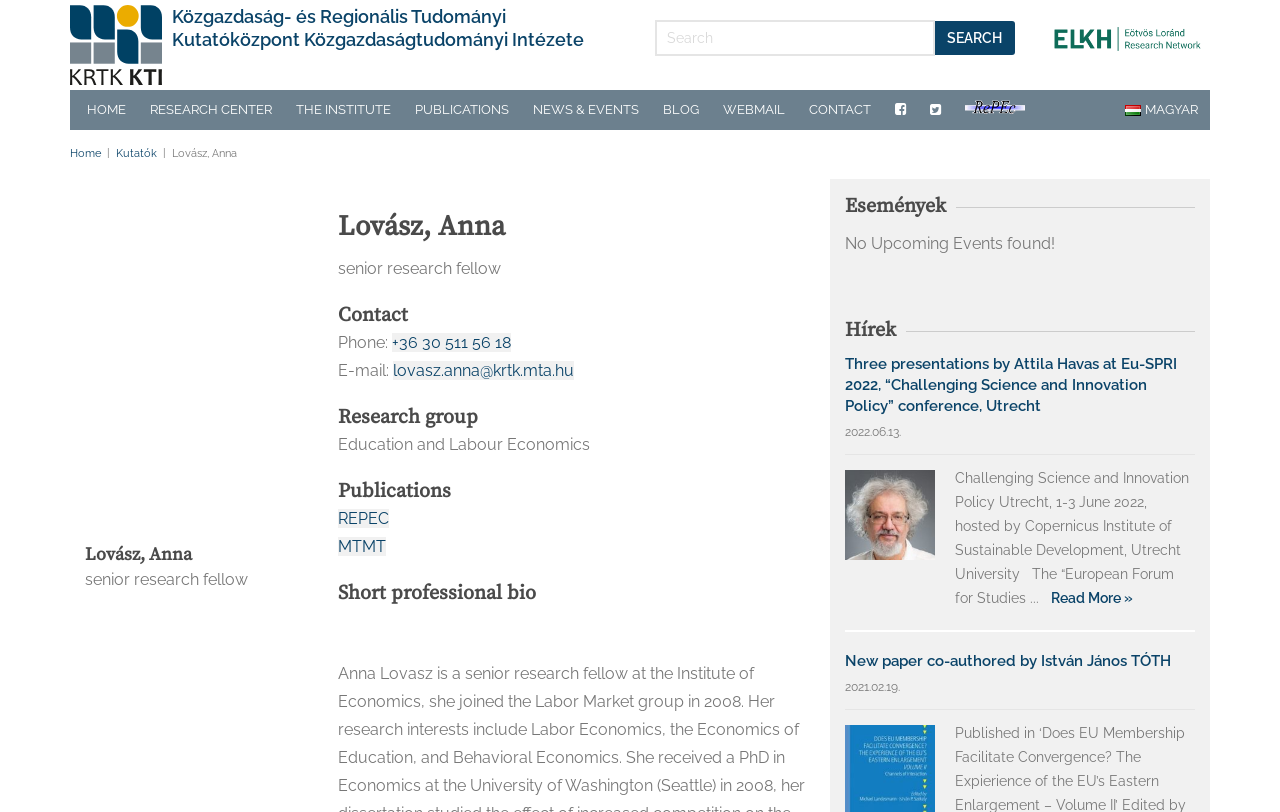Determine the bounding box coordinates for the area you should click to complete the following instruction: "View Anna Lovász's contact information".

[0.264, 0.373, 0.637, 0.405]